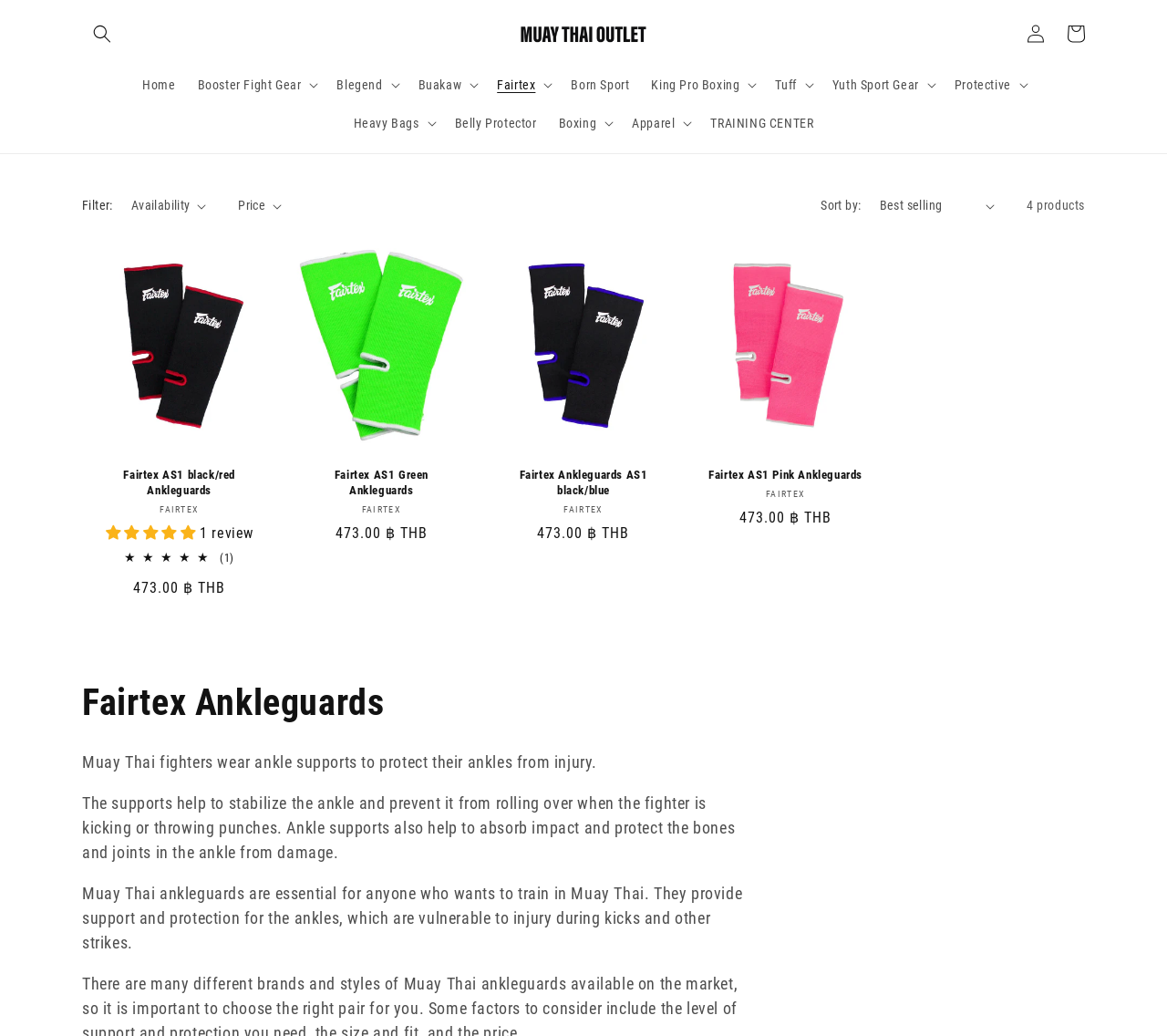Identify the bounding box coordinates of the clickable region necessary to fulfill the following instruction: "Sort by Price". The bounding box coordinates should be four float numbers between 0 and 1, i.e., [left, top, right, bottom].

[0.204, 0.19, 0.241, 0.221]